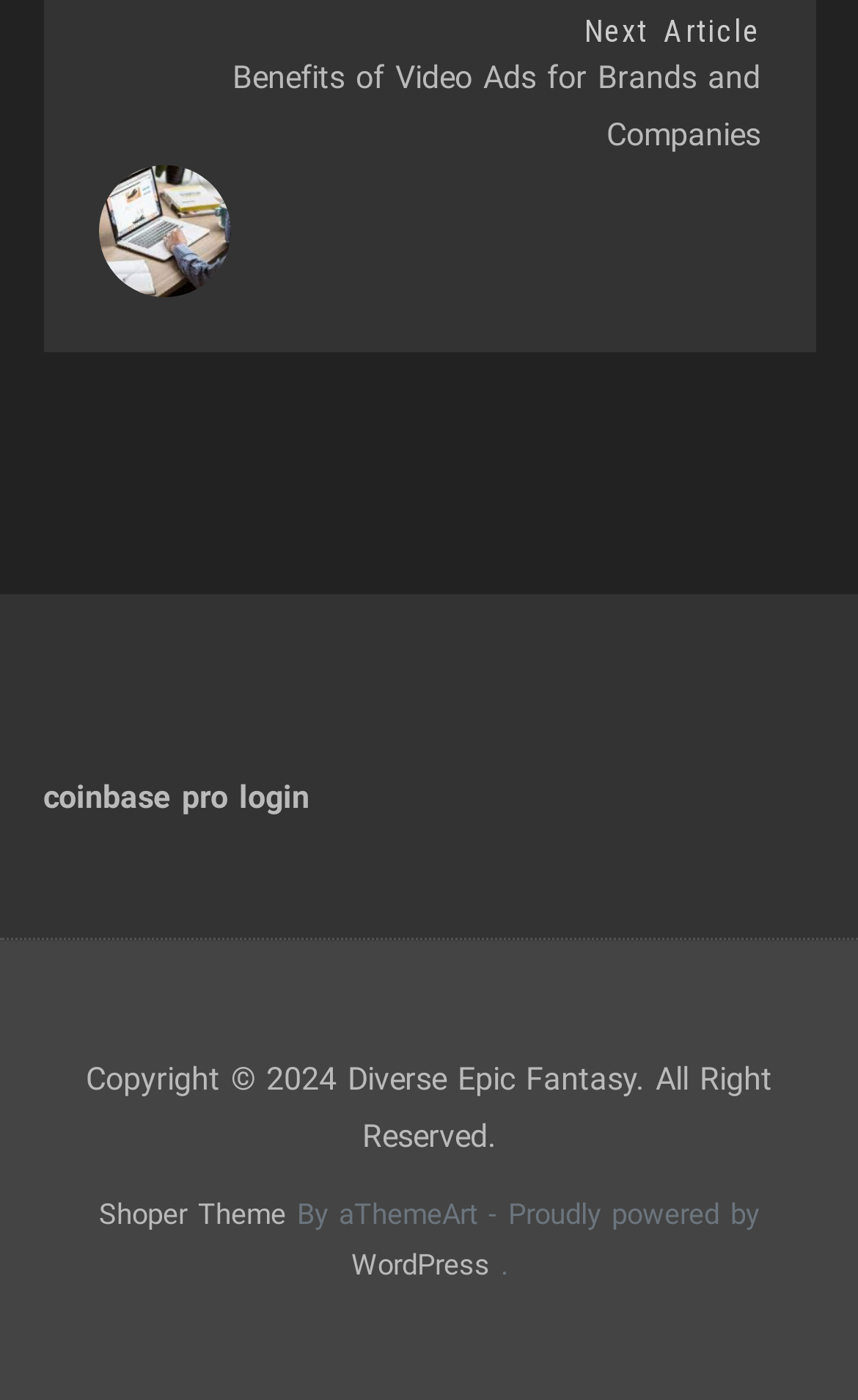Return the bounding box coordinates of the UI element that corresponds to this description: "coinbase pro login". The coordinates must be given as four float numbers in the range of 0 and 1, [left, top, right, bottom].

[0.05, 0.557, 0.36, 0.583]